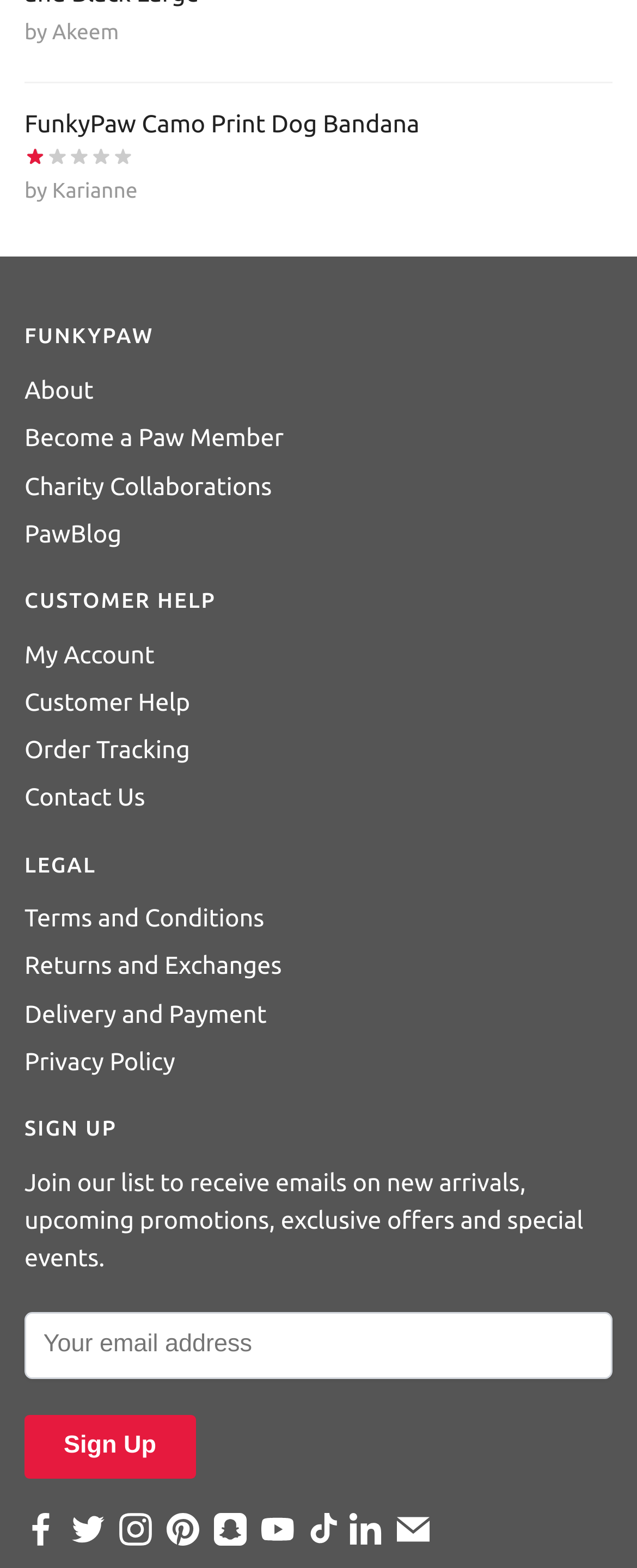Use a single word or phrase to answer the following:
How many social media links are present at the bottom of the page?

9